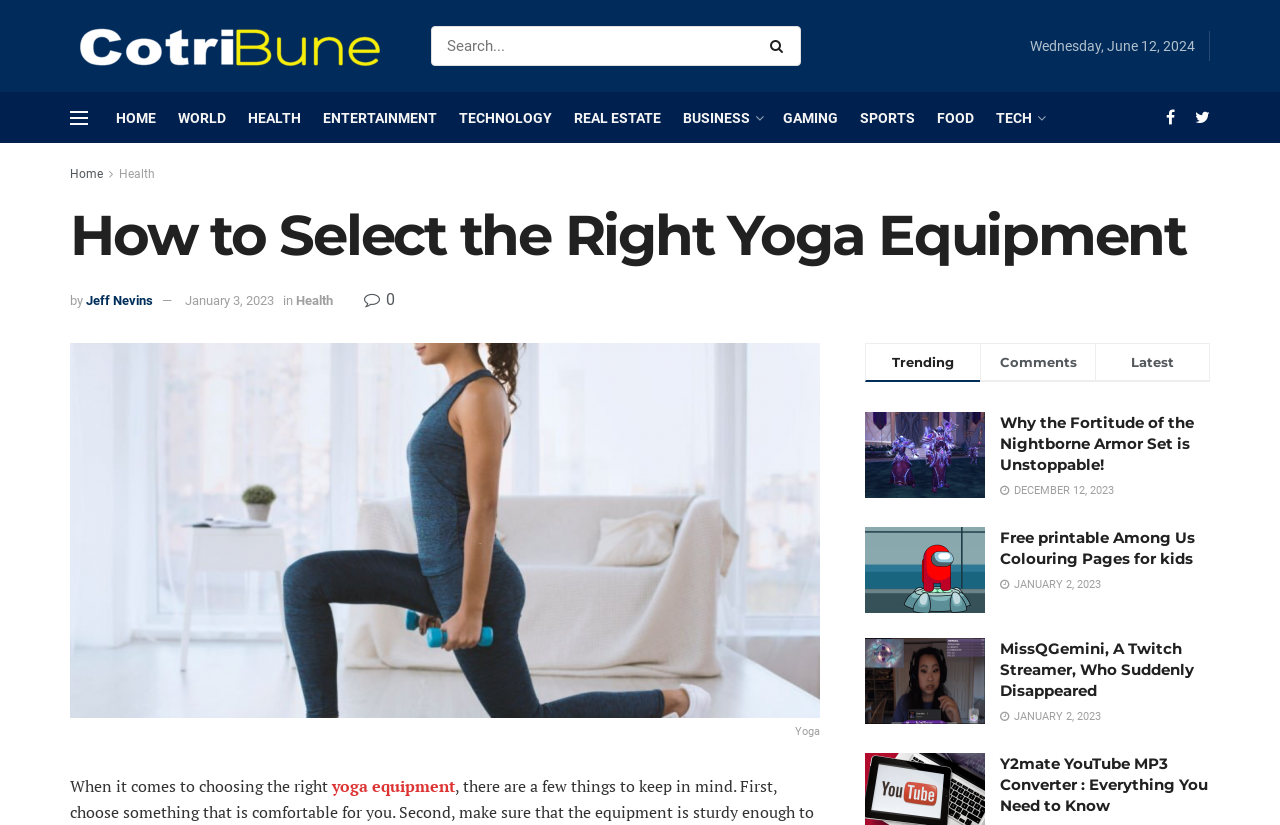Using the given description, provide the bounding box coordinates formatted as (top-left x, top-left y, bottom-right x, bottom-right y), with all values being floating point numbers between 0 and 1. Description: name="s" placeholder="Search..."

[0.337, 0.032, 0.626, 0.08]